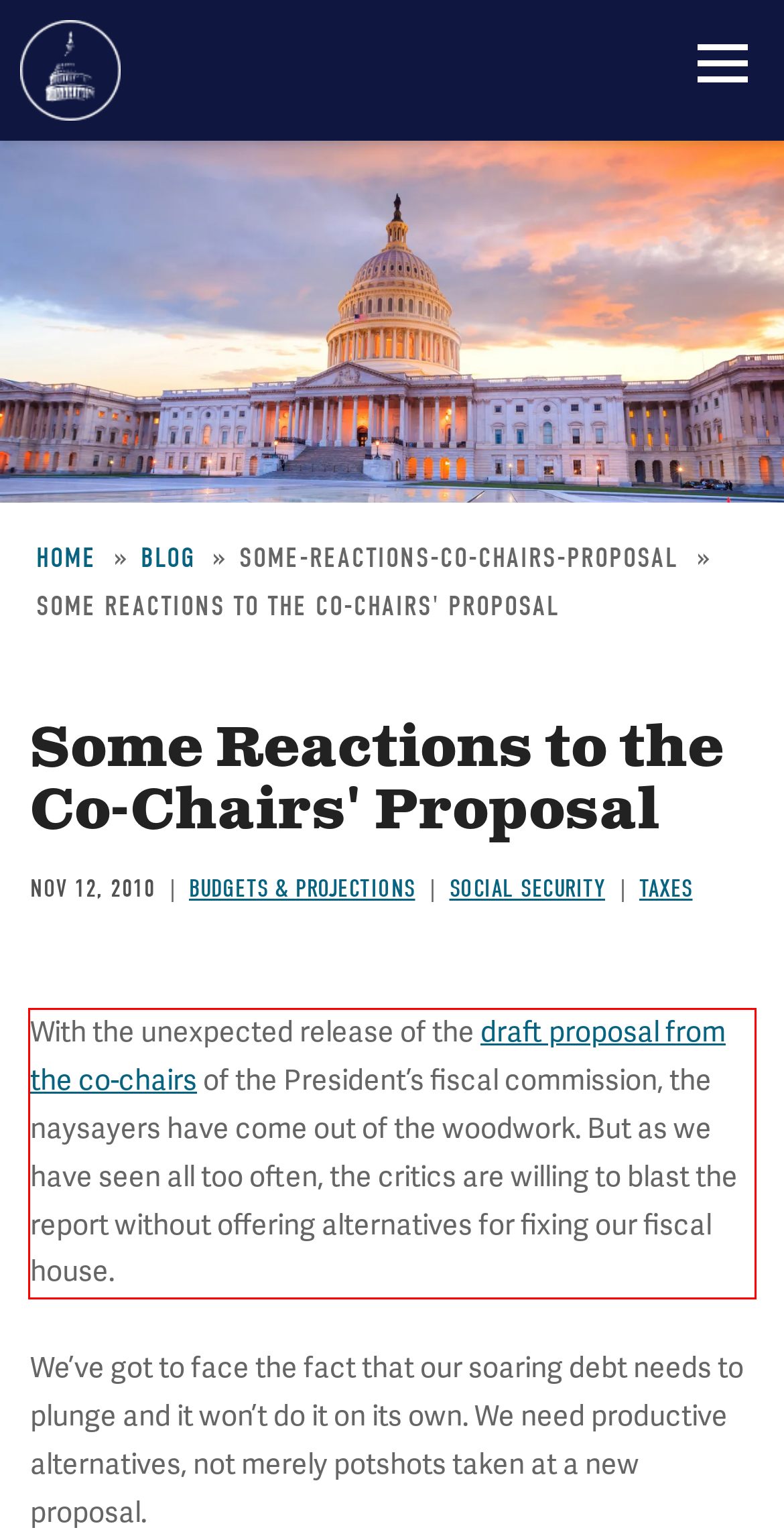You are provided with a screenshot of a webpage that includes a UI element enclosed in a red rectangle. Extract the text content inside this red rectangle.

With the unexpected release of the draft proposal from the co-chairs of the President’s fiscal commission, the naysayers have come out of the woodwork. But as we have seen all too often, the critics are willing to blast the report without offering alternatives for fixing our fiscal house.